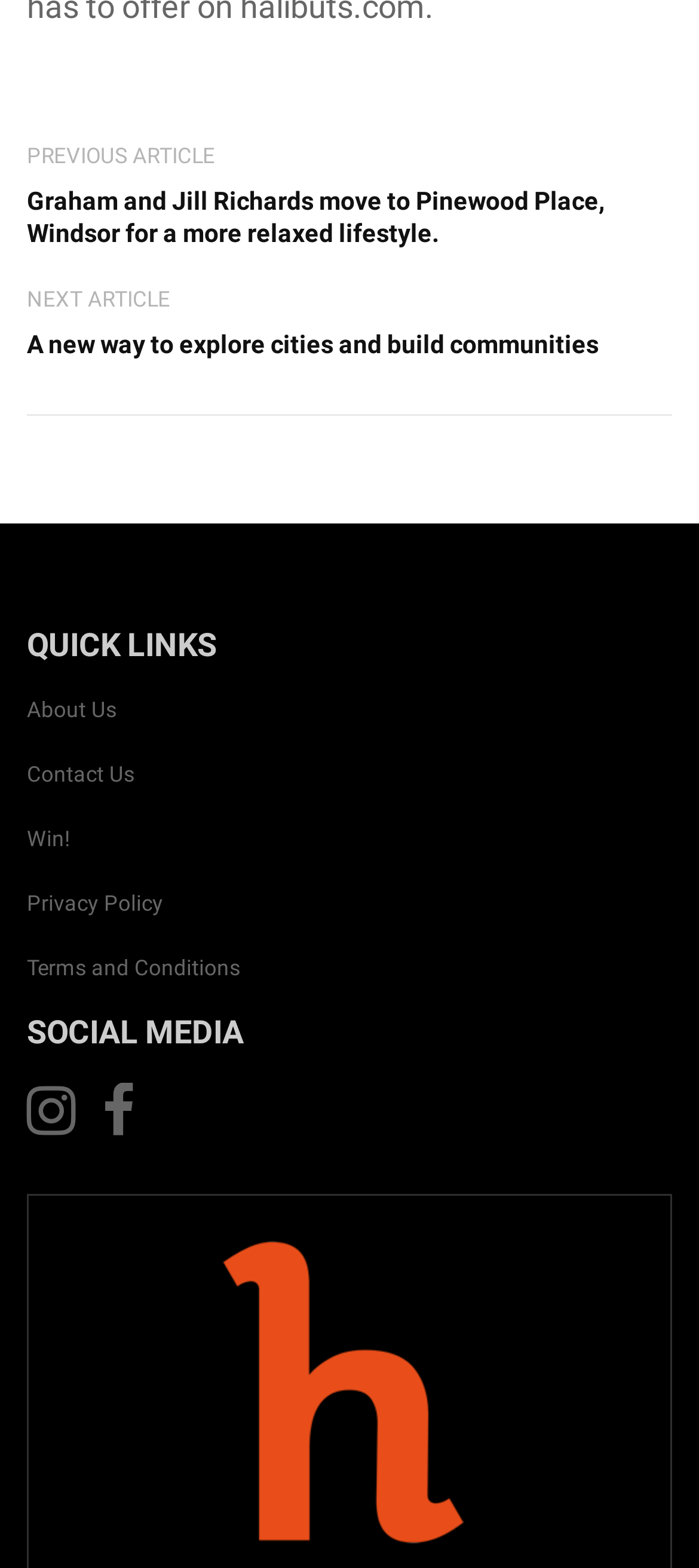What is the purpose of the webpage?
Ensure your answer is thorough and detailed.

The webpage contains several article links and a 'NEXT ARTICLE' button, indicating that the purpose of the webpage is to share news or articles with users.